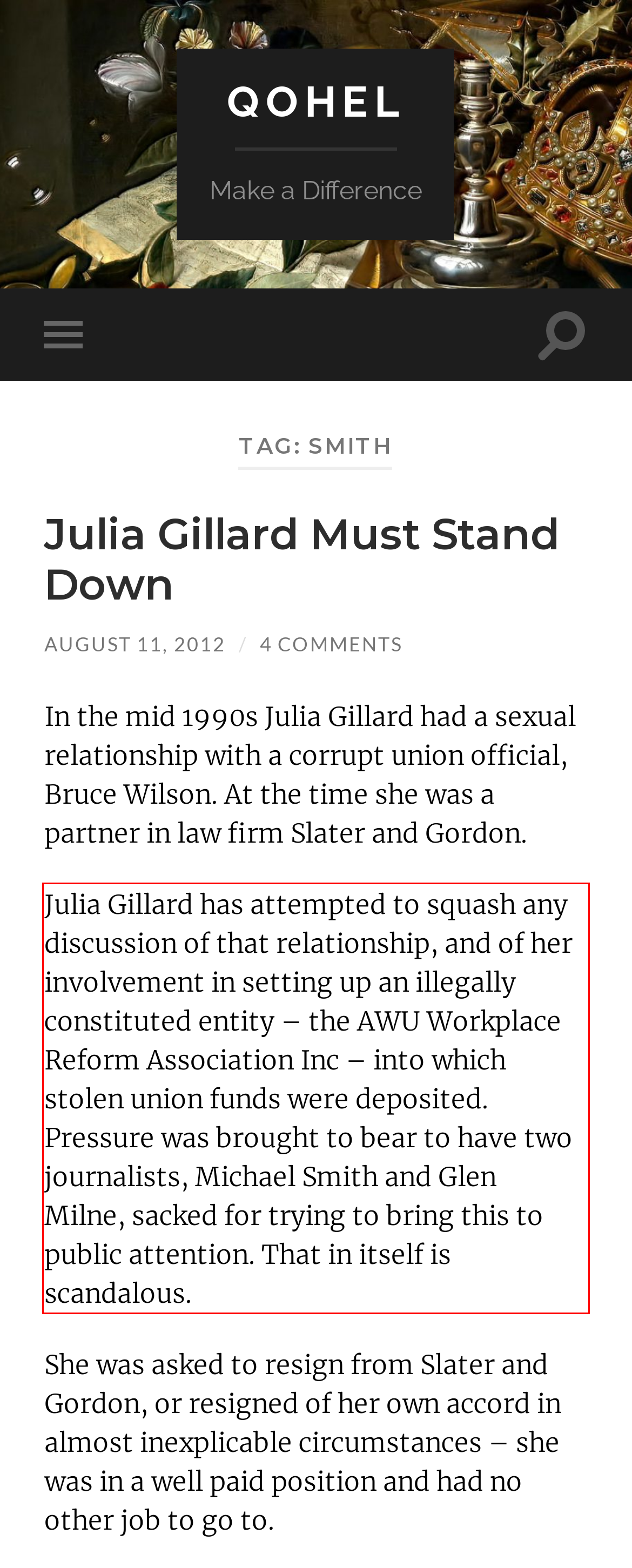Within the screenshot of the webpage, there is a red rectangle. Please recognize and generate the text content inside this red bounding box.

Julia Gillard has attempted to squash any discussion of that relationship, and of her involvement in setting up an illegally constituted entity – the AWU Workplace Reform Association Inc – into which stolen union funds were deposited. Pressure was brought to bear to have two journalists, Michael Smith and Glen Milne, sacked for trying to bring this to public attention. That in itself is scandalous.